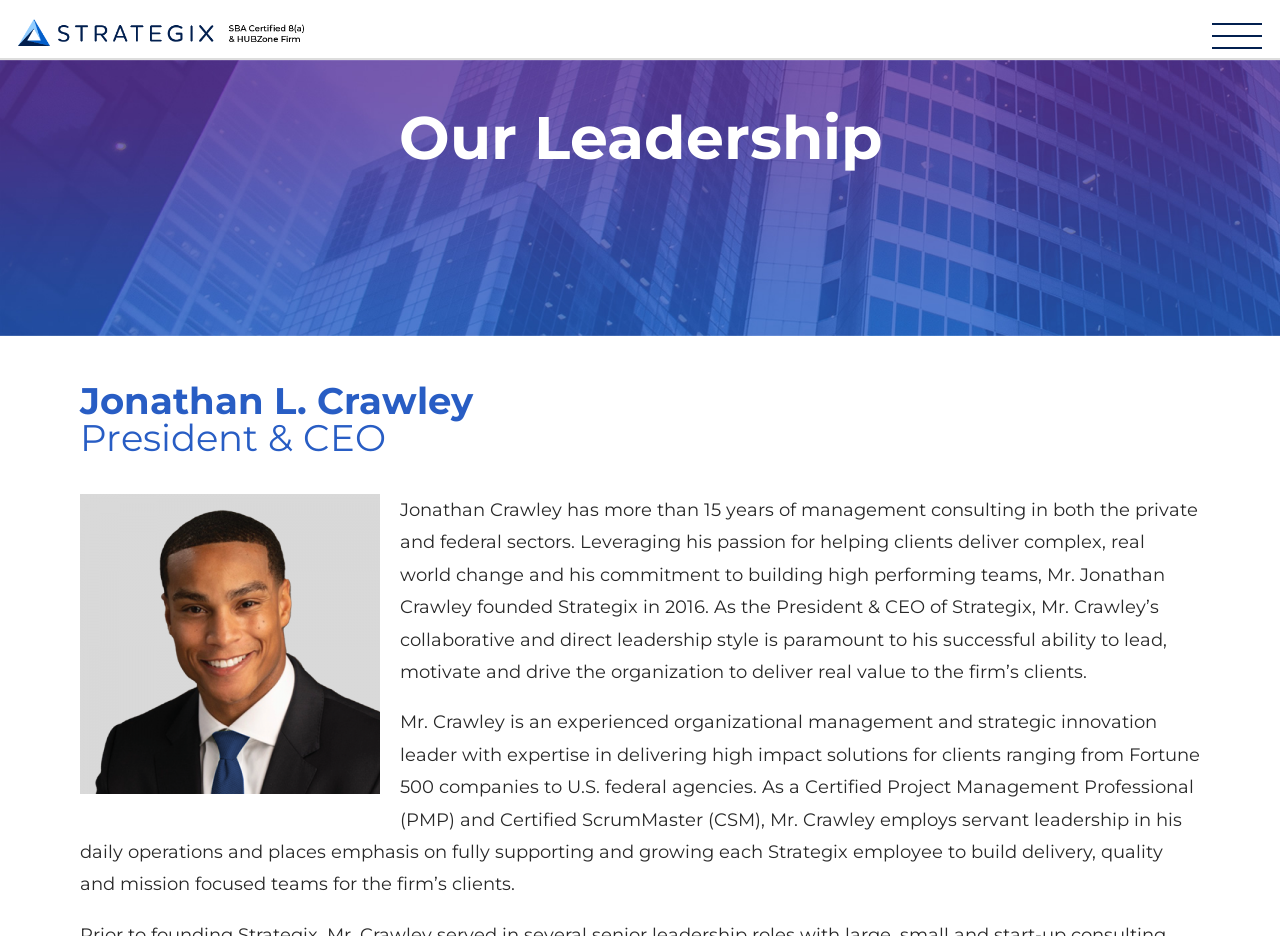Determine the bounding box coordinates of the section I need to click to execute the following instruction: "Check CAREERS". Provide the coordinates as four float numbers between 0 and 1, i.e., [left, top, right, bottom].

[0.008, 0.749, 0.097, 0.796]